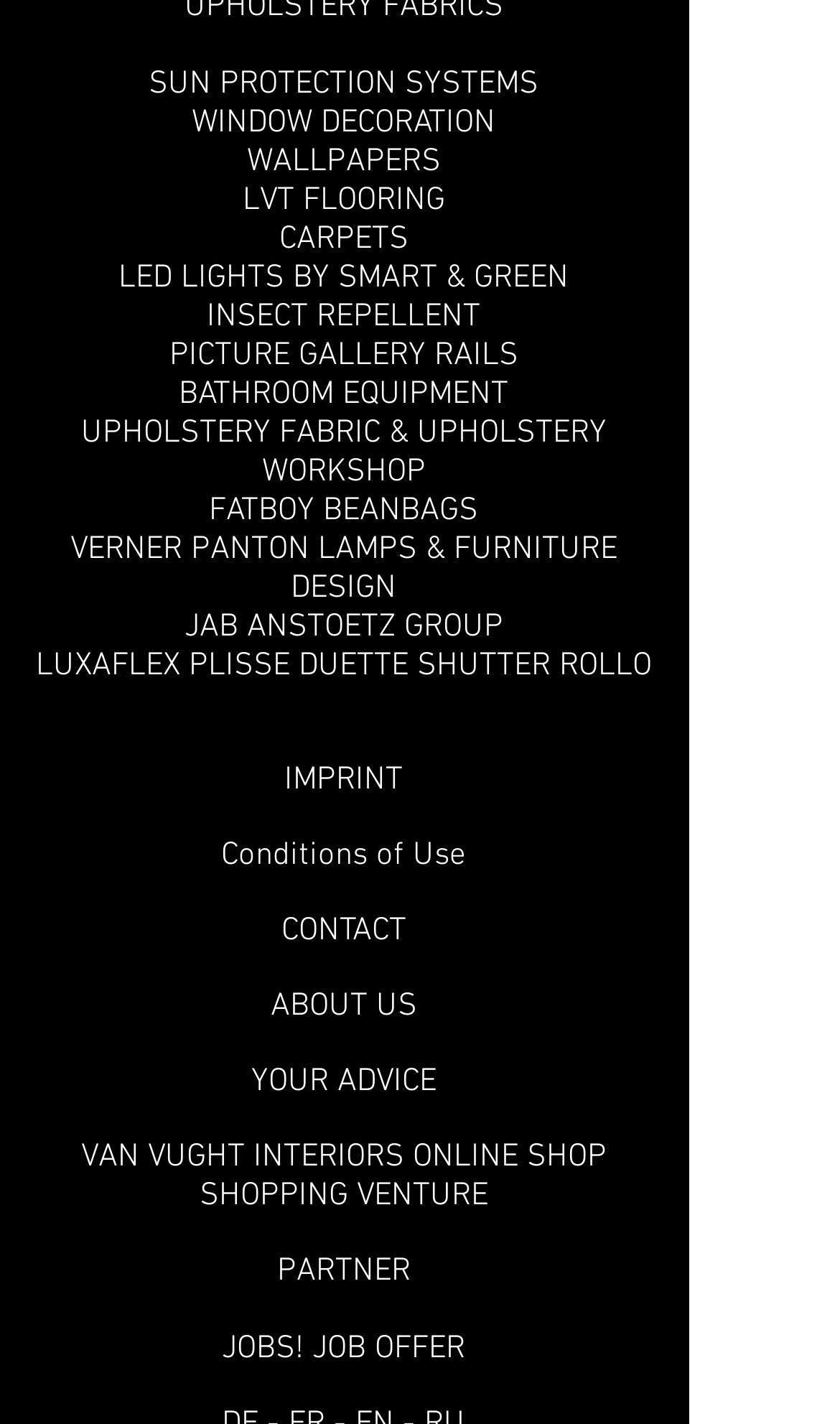Please find the bounding box coordinates of the element's region to be clicked to carry out this instruction: "Go to SUN PROTECTION SYSTEMS".

[0.177, 0.046, 0.641, 0.073]